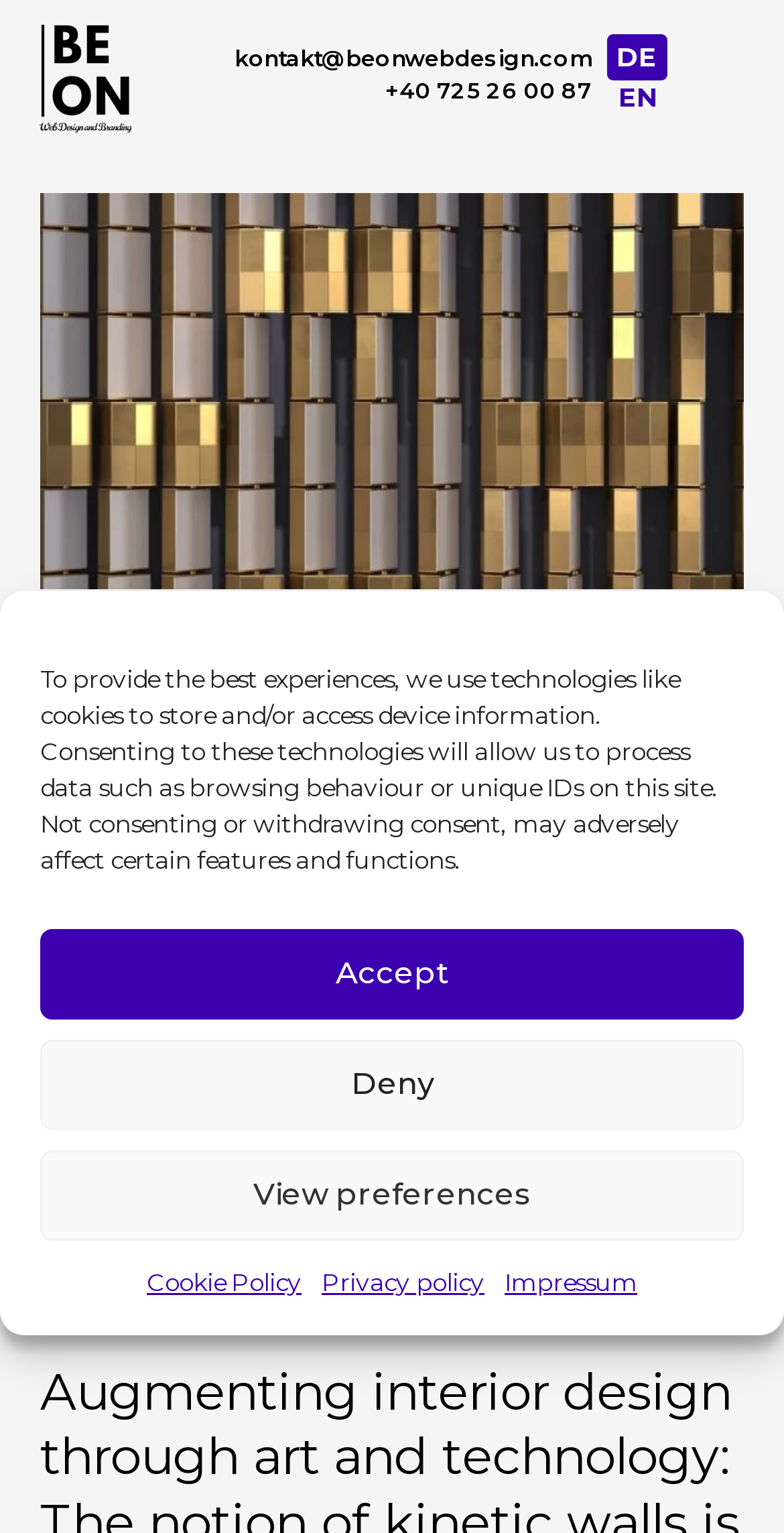What is the phone number?
Using the information from the image, give a concise answer in one word or a short phrase.

+40 725 26 00 87